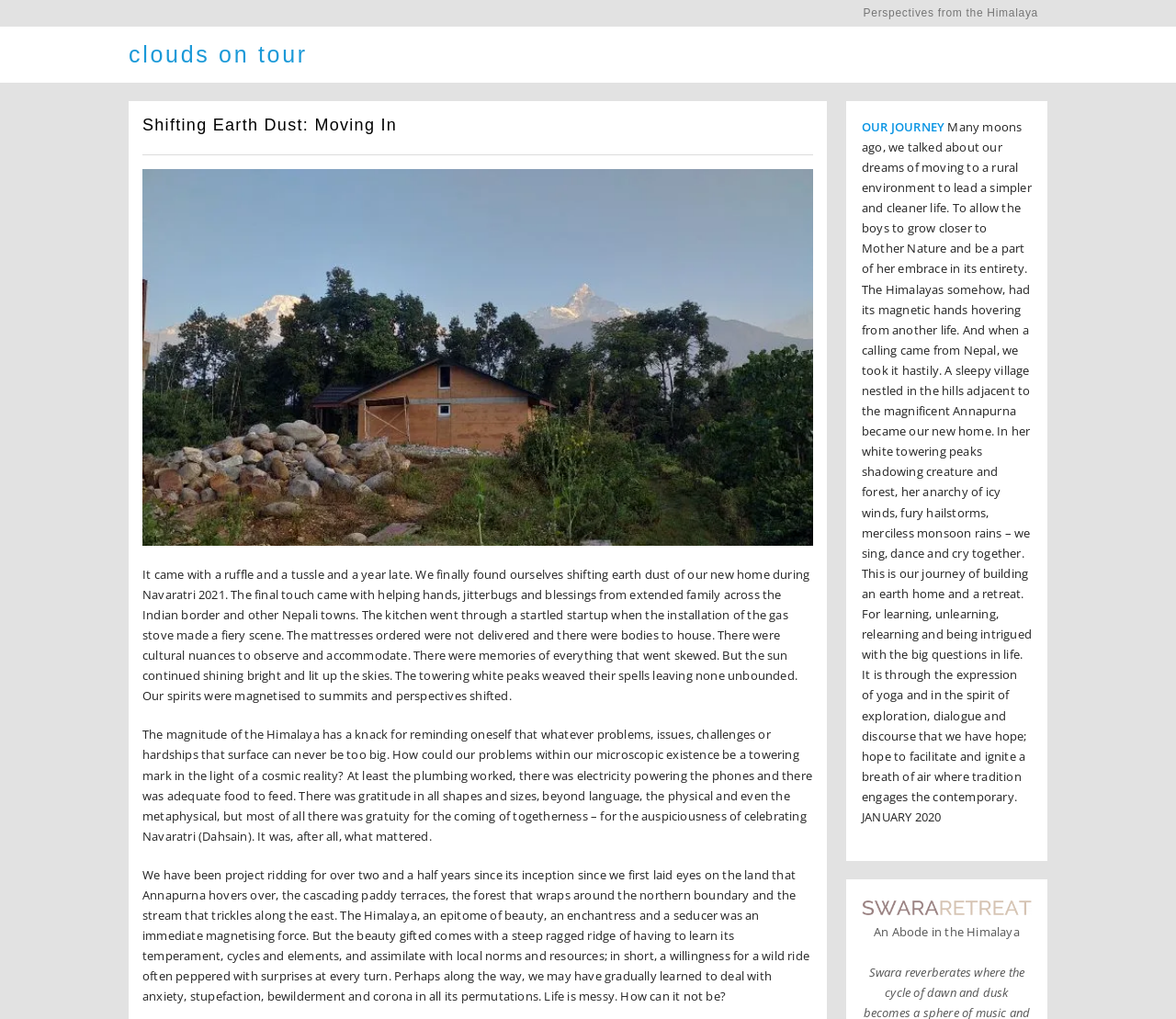What is the name of the mountain range mentioned in the text?
Based on the image, please offer an in-depth response to the question.

The name of the mountain range can be found in multiple instances of StaticText elements, including the one that mentions 'the Himalaya has a knack for reminding oneself'.